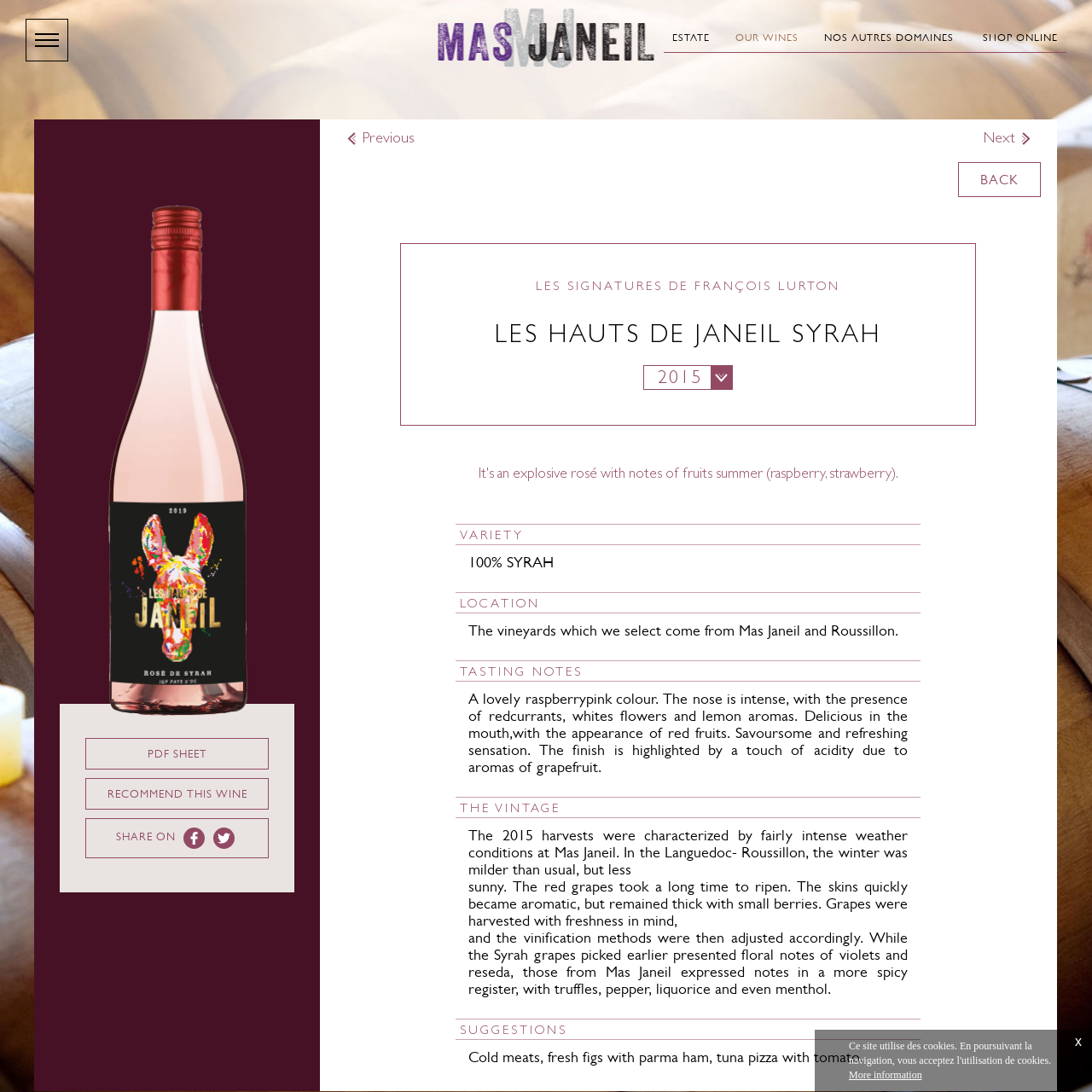Answer the following query concisely with a single word or phrase:
What type of wine is described on this page?

Syrah